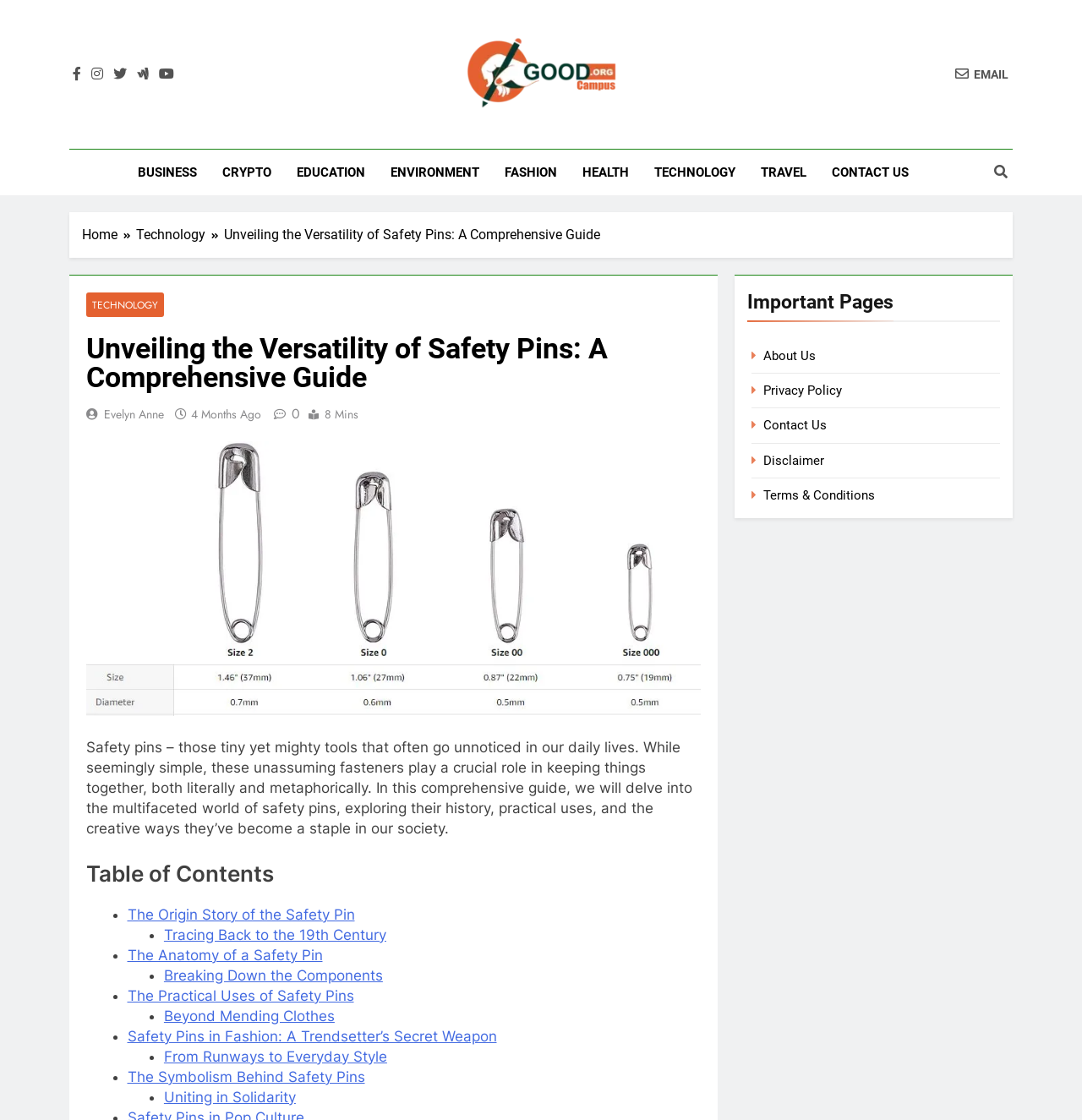How many sections are there in the table of contents?
Examine the image and provide an in-depth answer to the question.

There are 7 sections in the table of contents, which are 'The Origin Story of the Safety Pin', 'Tracing Back to the 19th Century', 'The Anatomy of a Safety Pin', 'The Practical Uses of Safety Pins', 'Safety Pins in Fashion: A Trendsetter’s Secret Weapon', 'The Symbolism Behind Safety Pins', and 'Uniting in Solidarity', as indicated by the links listed under the heading 'Table of Contents'.